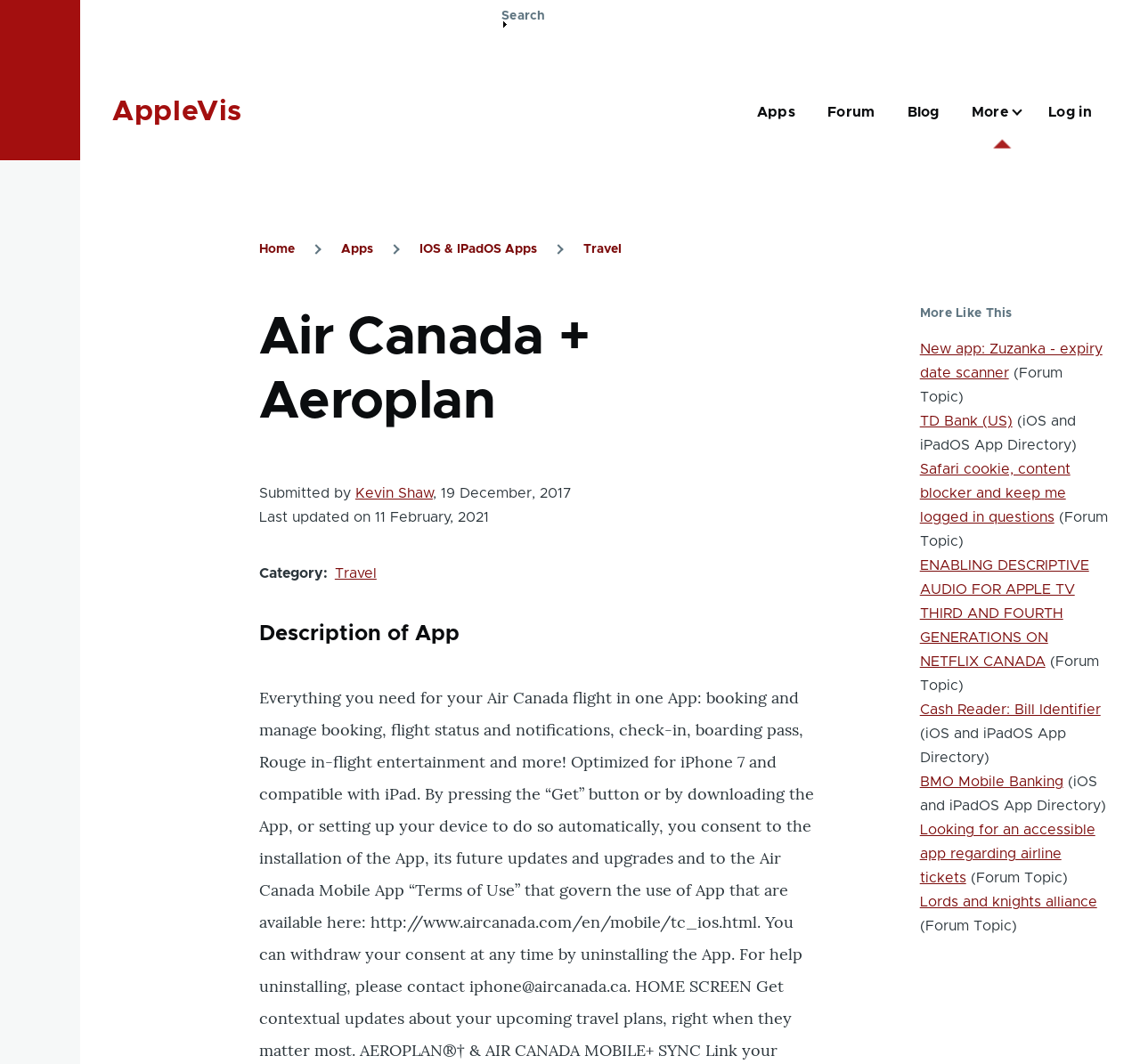Given the element description, predict the bounding box coordinates in the format (top-left x, top-left y, bottom-right x, bottom-right y), using floating point numbers between 0 and 1: SHOW CODE

None